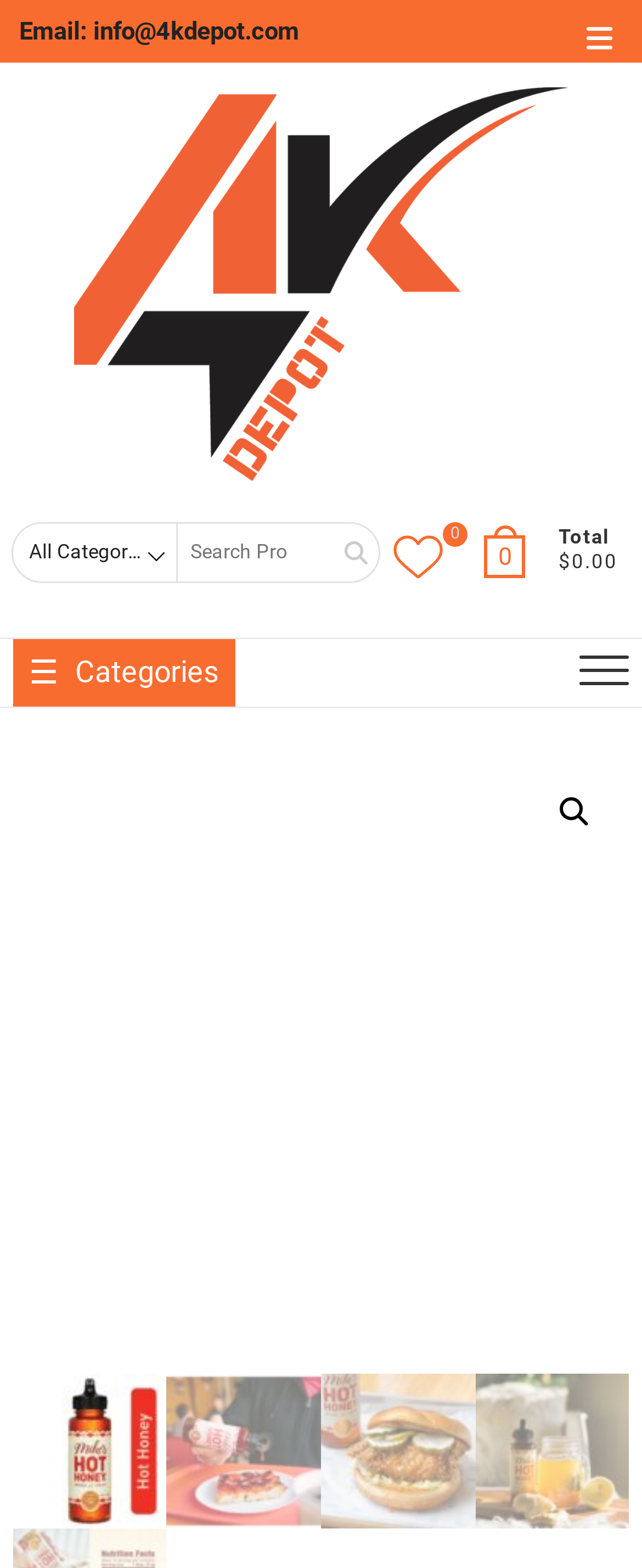Examine the image carefully and respond to the question with a detailed answer: 
What is the icon next to the 'Categories' button?

I found the icon by looking at the button element with the text '☰Categories' located at the top of the page. The icon is ☰.